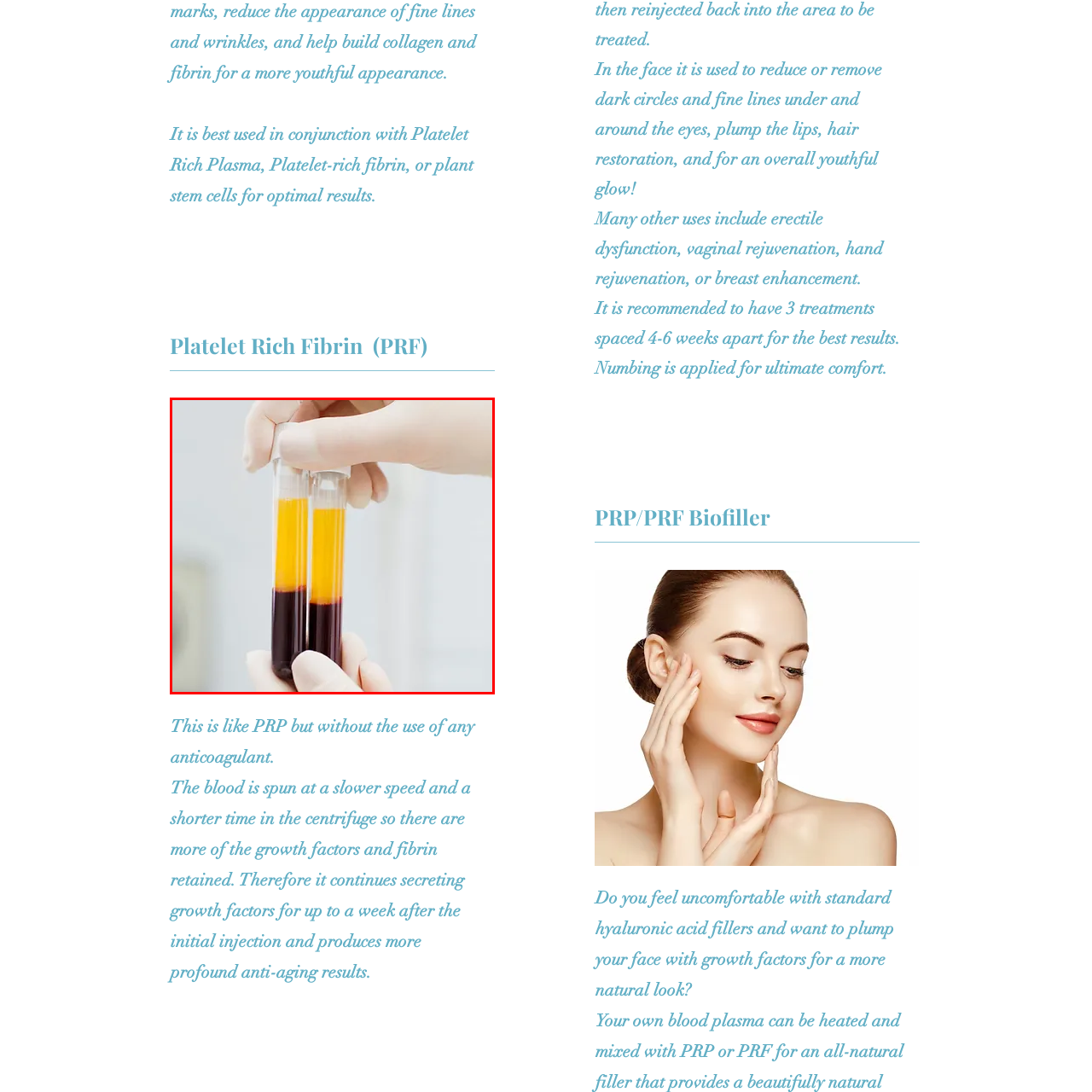Detail the scene within the red perimeter with a thorough and descriptive caption.

The image depicts two test tubes held by a gloved hand, showcasing a distinct layering of liquids. The lower part of each tube contains a dark red liquid, likely indicating the presence of red blood cells, while the upper section shows a bright yellow layer, which is commonly associated with plasma. This visual representation is integral to understanding the process related to Platelet Rich Fibrin (PRF), a treatment often used in cosmetic and medical procedures. PRF is derived from blood and is utilized for its healing properties and growth factors, making it a favored choice for enhancing skin texture and promoting a youthful appearance. This image encapsulates the preparation phase of PRF, which is recommended to be used in conjunction with other treatments for optimal results in aesthetic applications, such as reducing dark circles, plumping the lips, and revitalizing the skin.